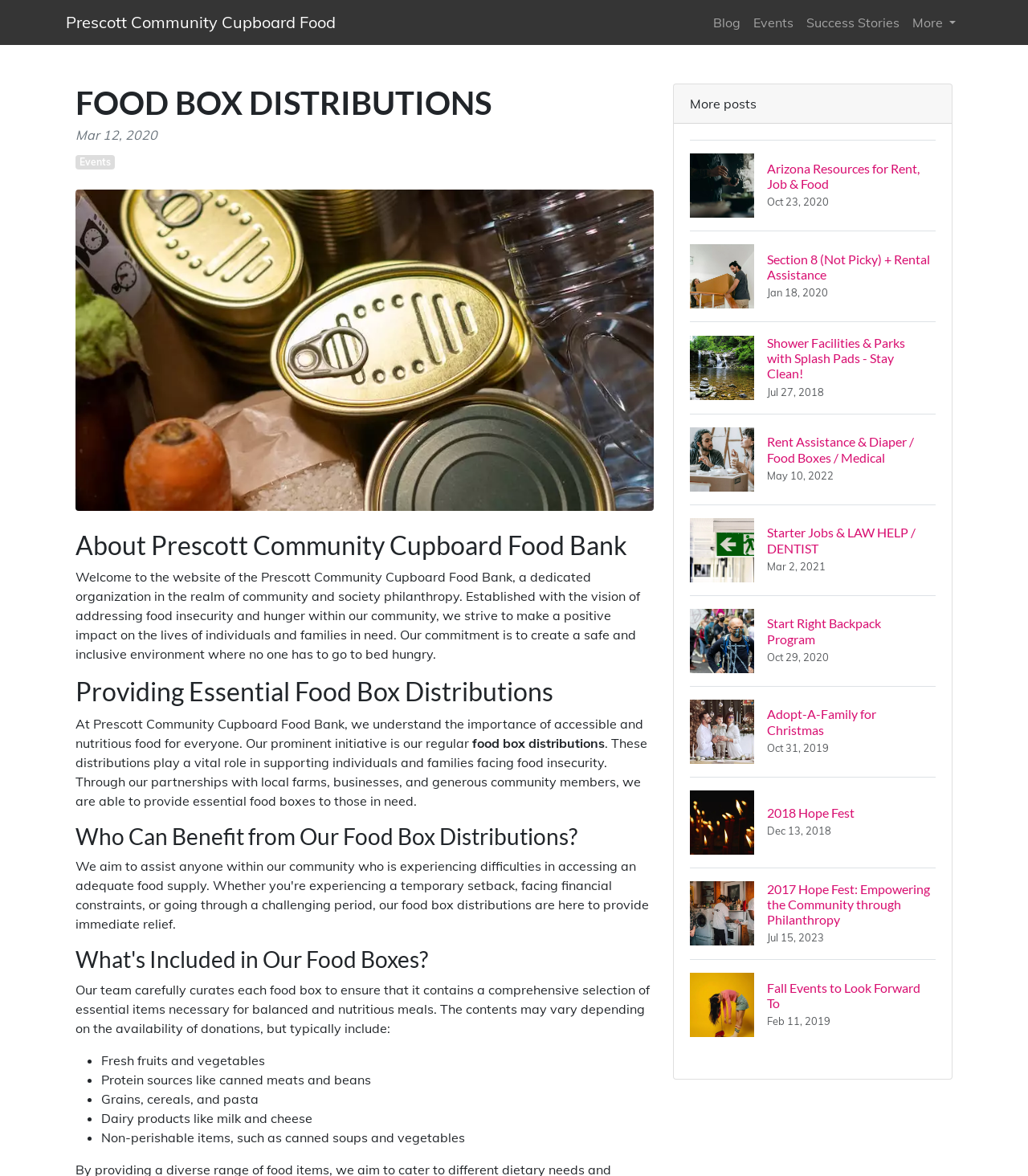Please find the bounding box coordinates in the format (top-left x, top-left y, bottom-right x, bottom-right y) for the given element description. Ensure the coordinates are floating point numbers between 0 and 1. Description: Events

[0.727, 0.005, 0.778, 0.033]